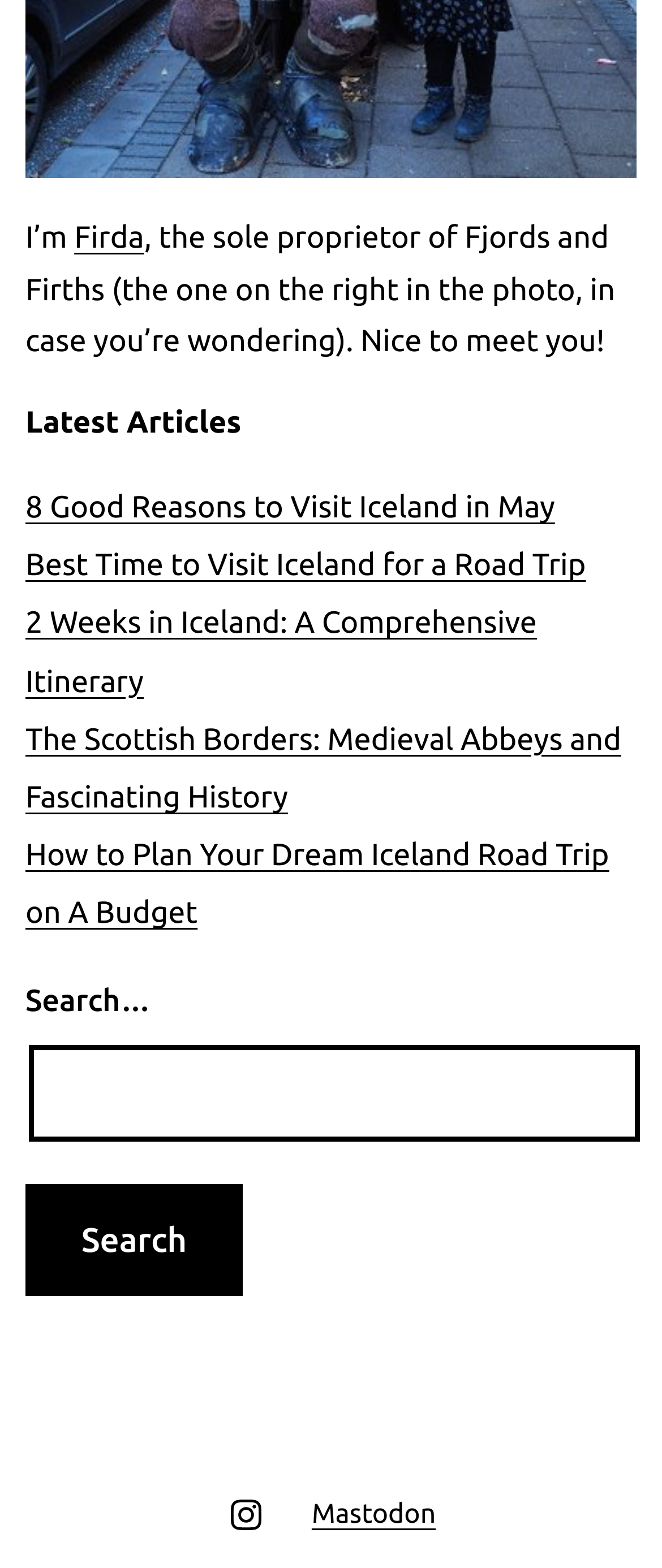Find the bounding box coordinates for the area that should be clicked to accomplish the instruction: "Click the search button".

[0.038, 0.755, 0.367, 0.826]